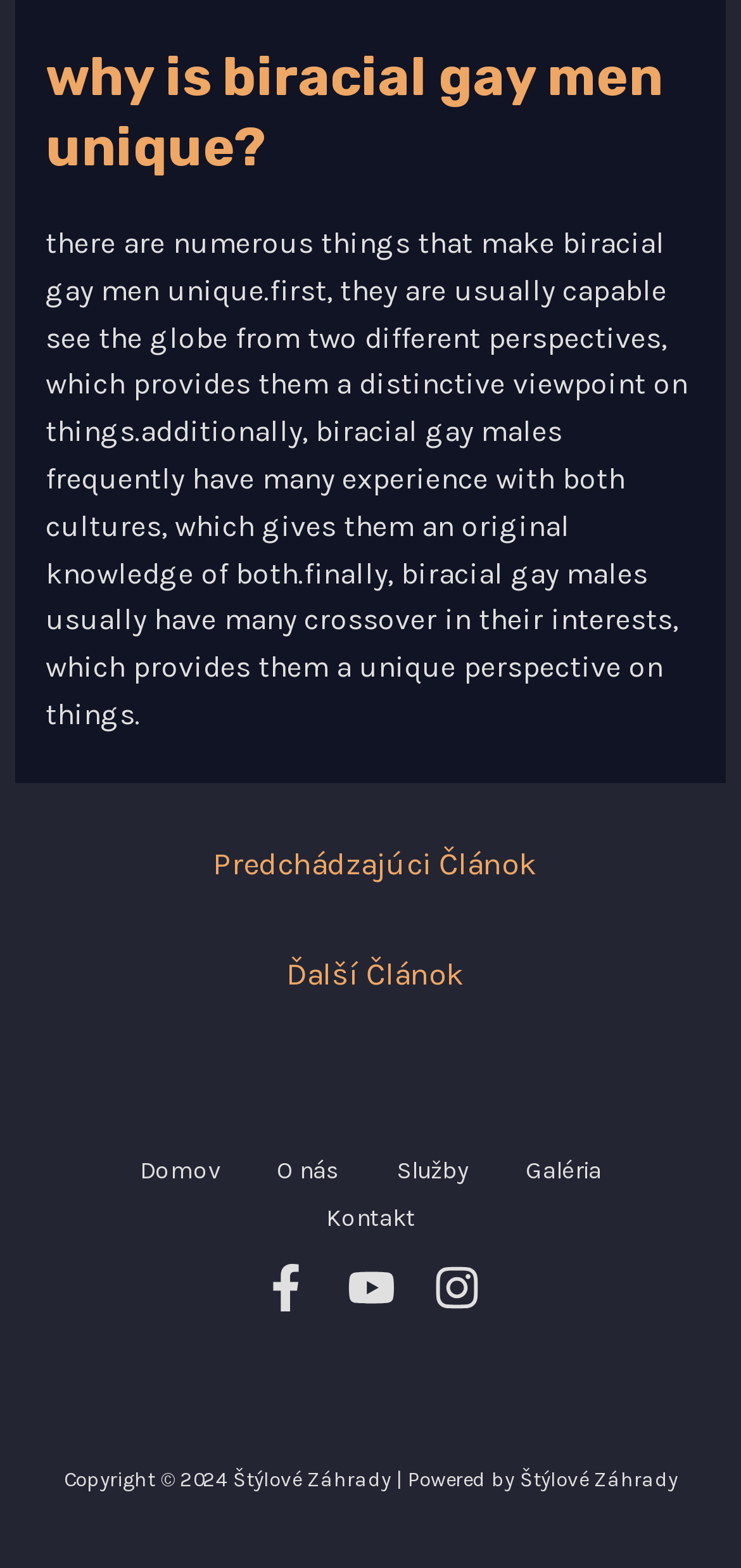What is the name of the website?
Examine the image and provide an in-depth answer to the question.

The name of the website can be determined by reading the copyright information at the bottom of the webpage, which states 'Copyright © 2024 Štýlové Záhrady'.